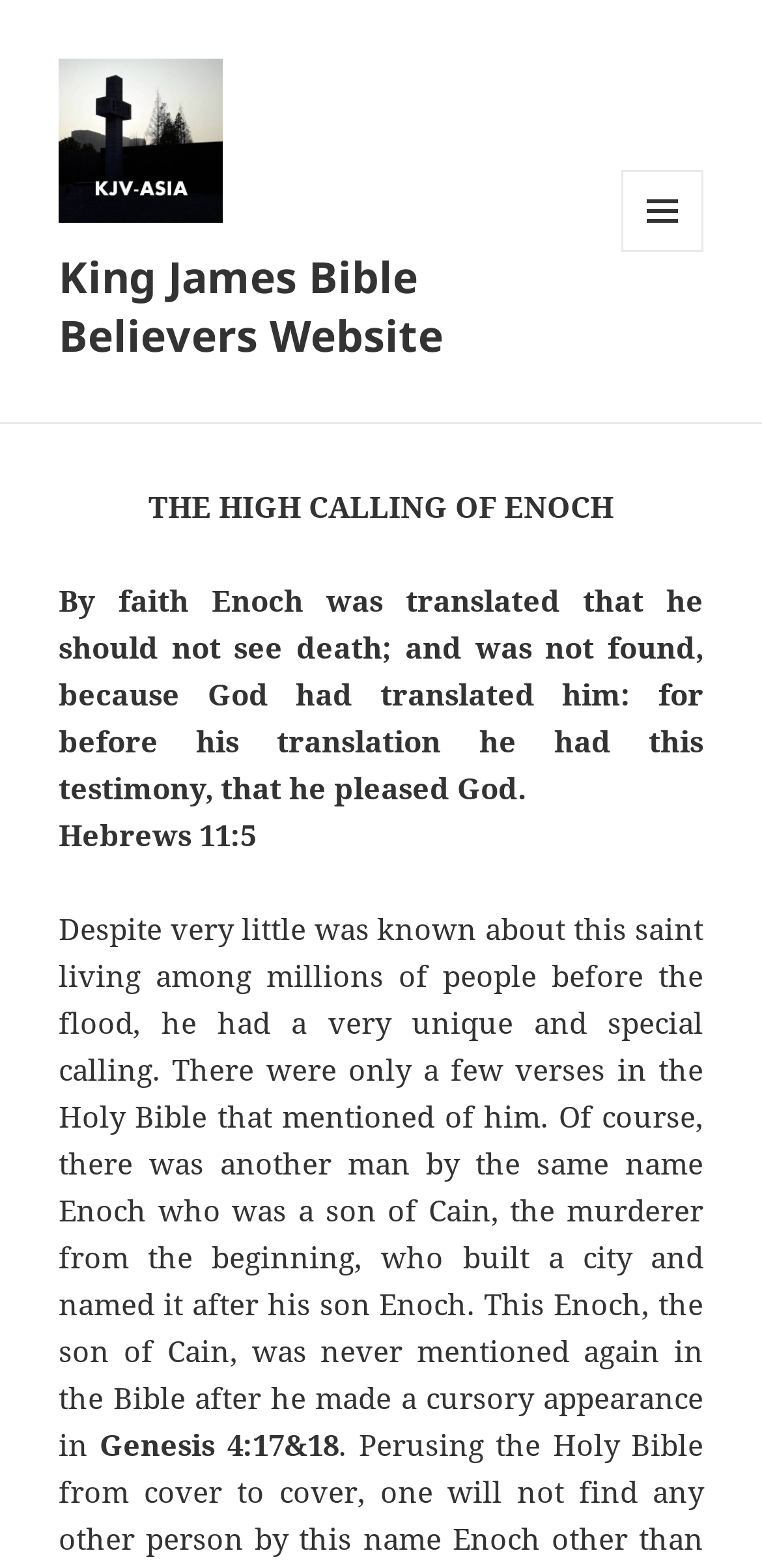What is the topic of the article?
Please craft a detailed and exhaustive response to the question.

I found the answer by looking at the prominent heading 'THE HIGH CALLING OF ENOCH' and reading the surrounding text that talks about Enoch's unique calling and his mention in the Bible.